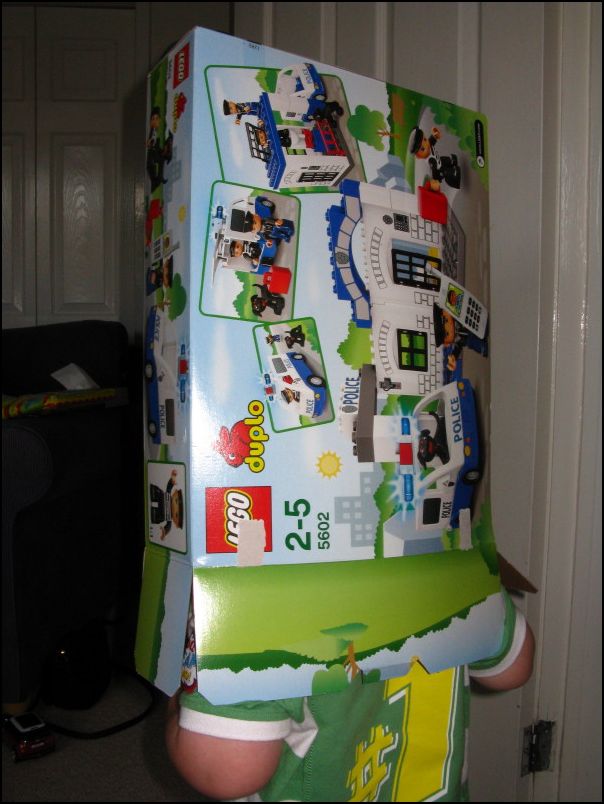What is depicted on the LEGO Duplo box?
Based on the image content, provide your answer in one word or a short phrase.

A police station and car